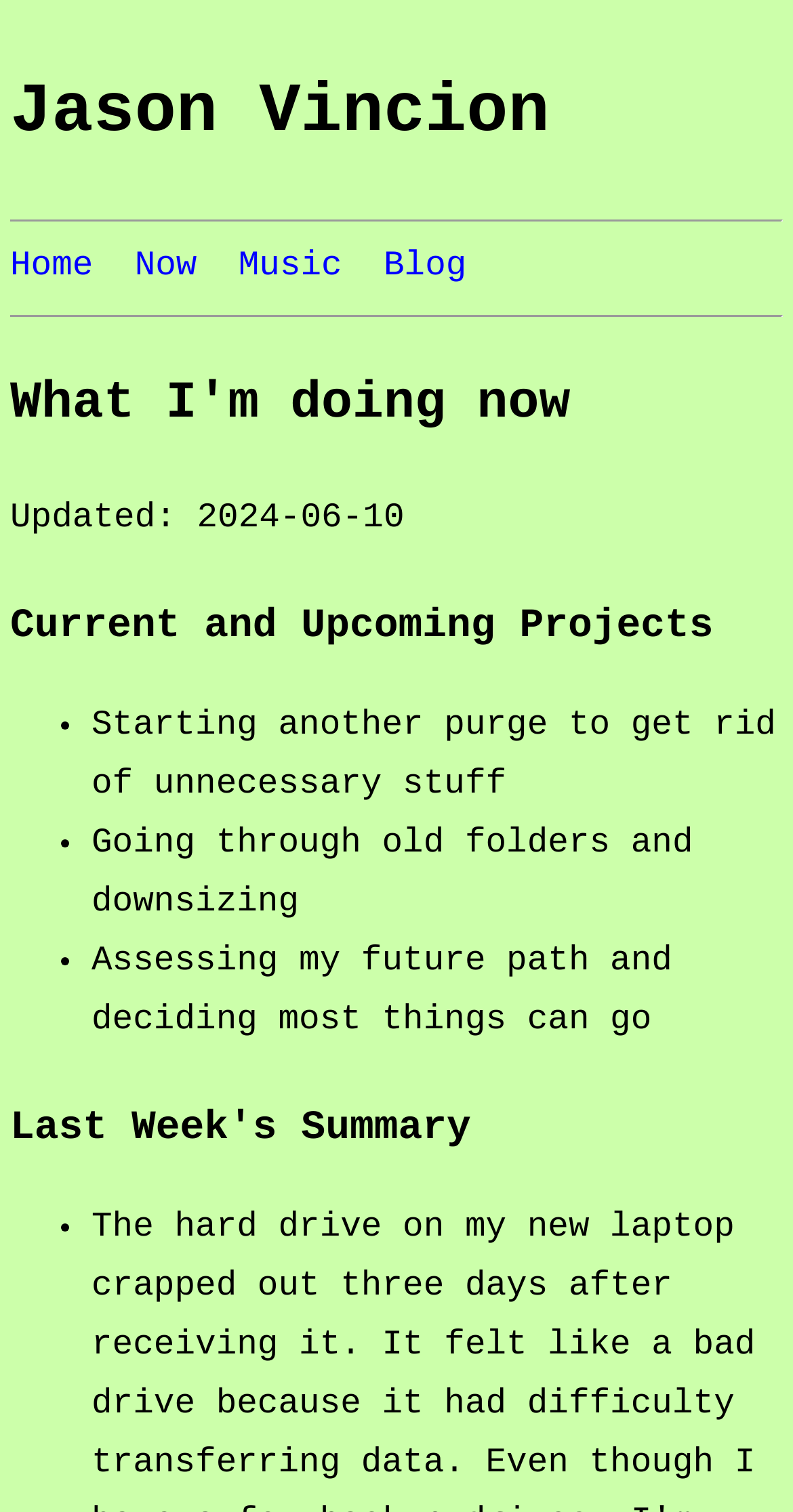Extract the bounding box coordinates for the UI element described by the text: "Music". The coordinates should be in the form of [left, top, right, bottom] with values between 0 and 1.

[0.301, 0.164, 0.431, 0.189]